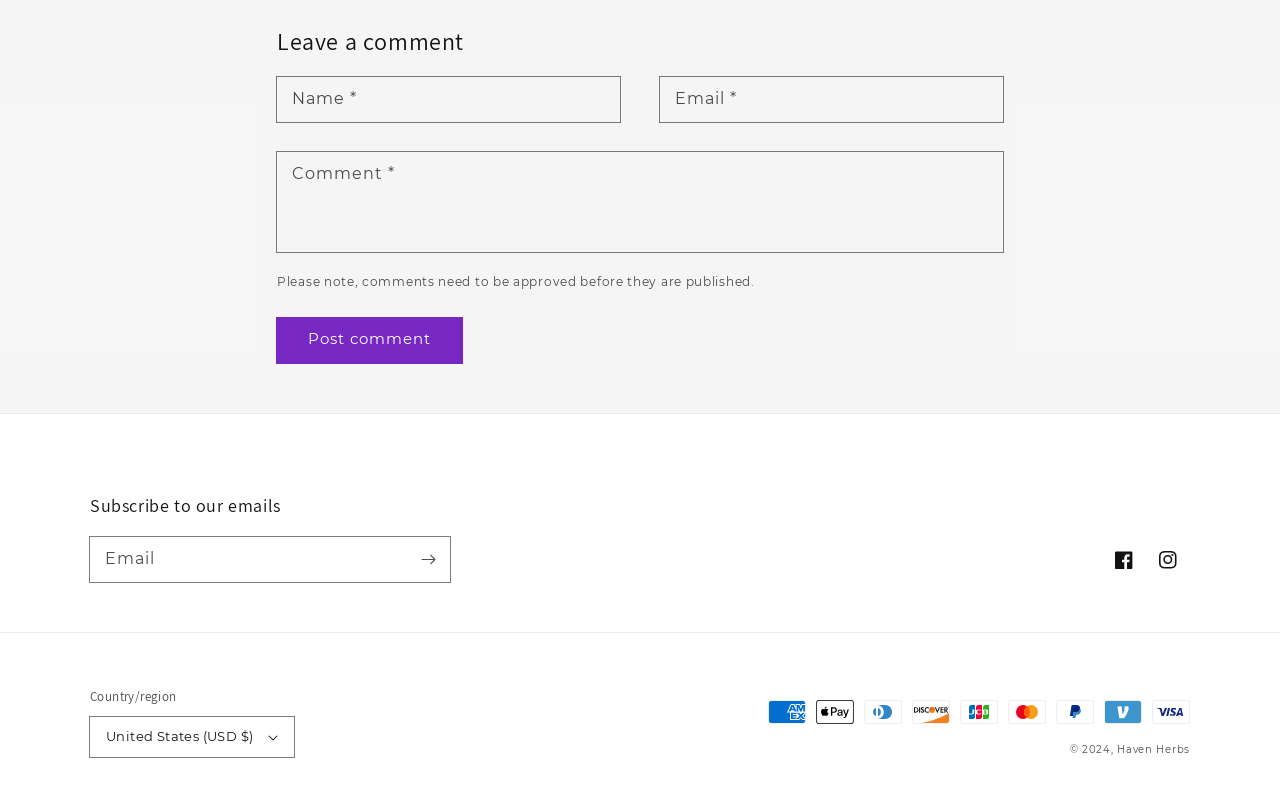Can you specify the bounding box coordinates for the region that should be clicked to fulfill this instruction: "Post a comment".

[0.216, 0.392, 0.361, 0.447]